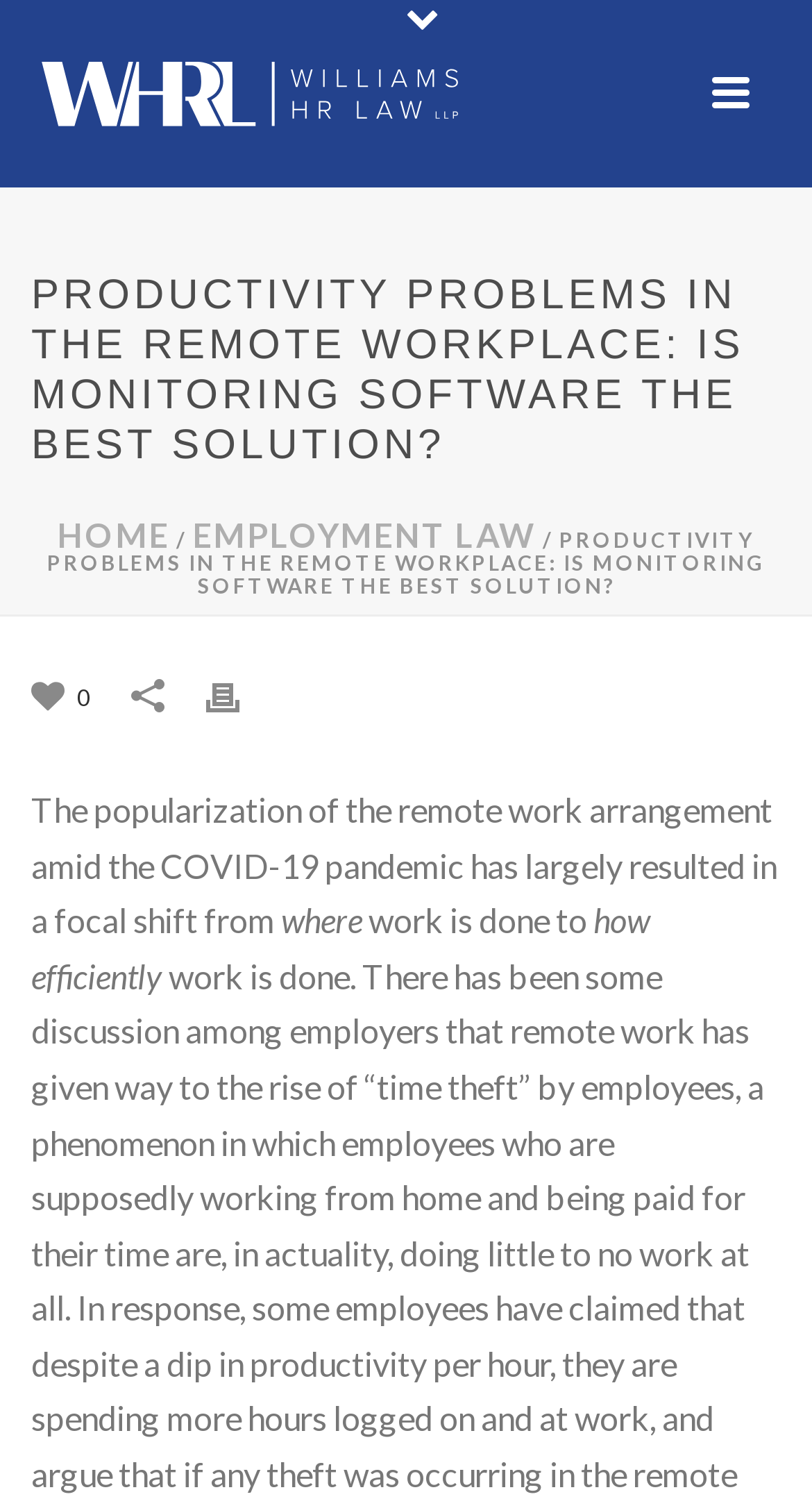What is the name of the law firm?
Use the information from the screenshot to give a comprehensive response to the question.

The name of the law firm can be found in the top-left corner of the webpage, where the image with the text 'Williams HR Law' is located.